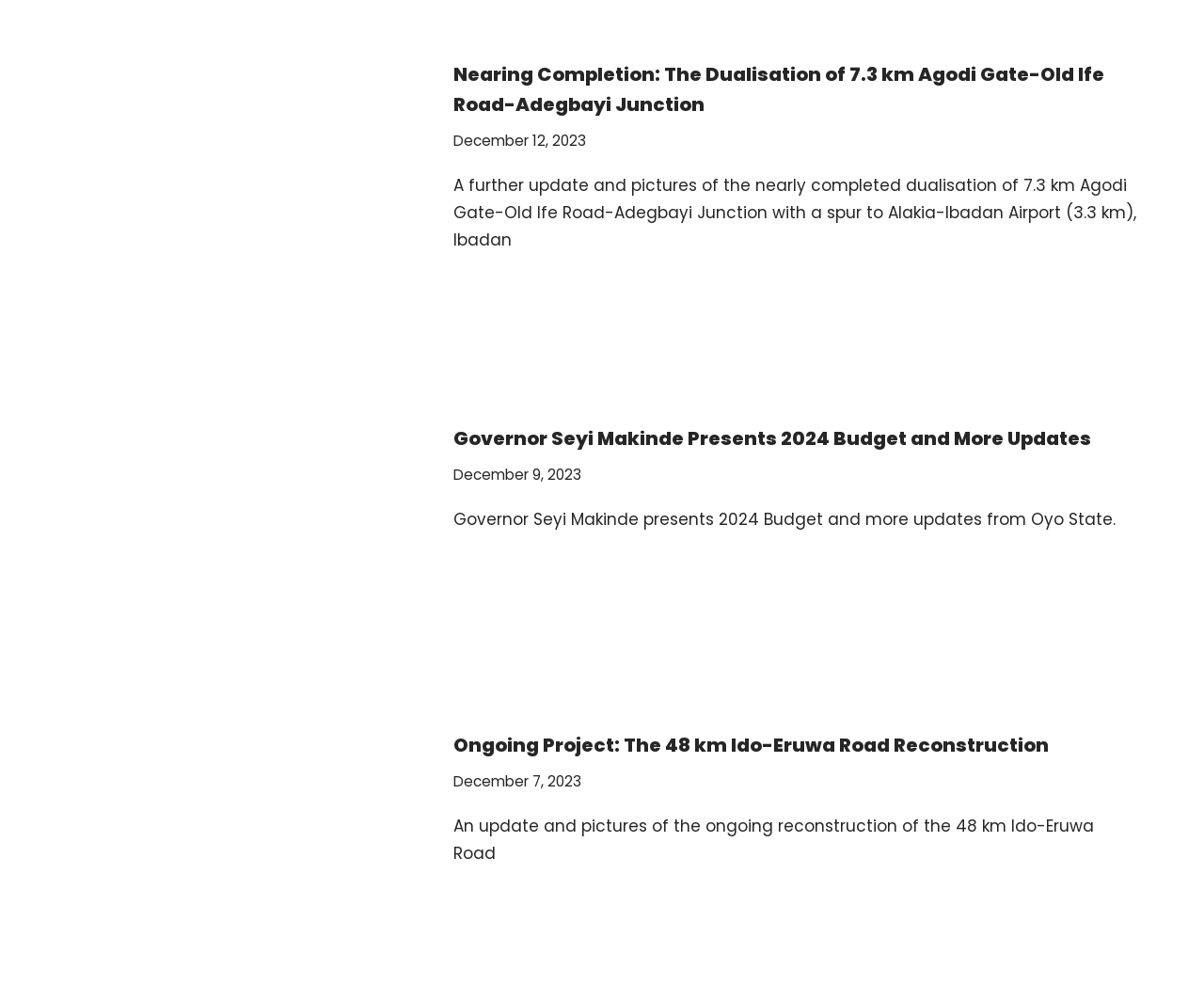What is the date of the latest article?
Please answer the question with a single word or phrase, referencing the image.

December 12, 2023